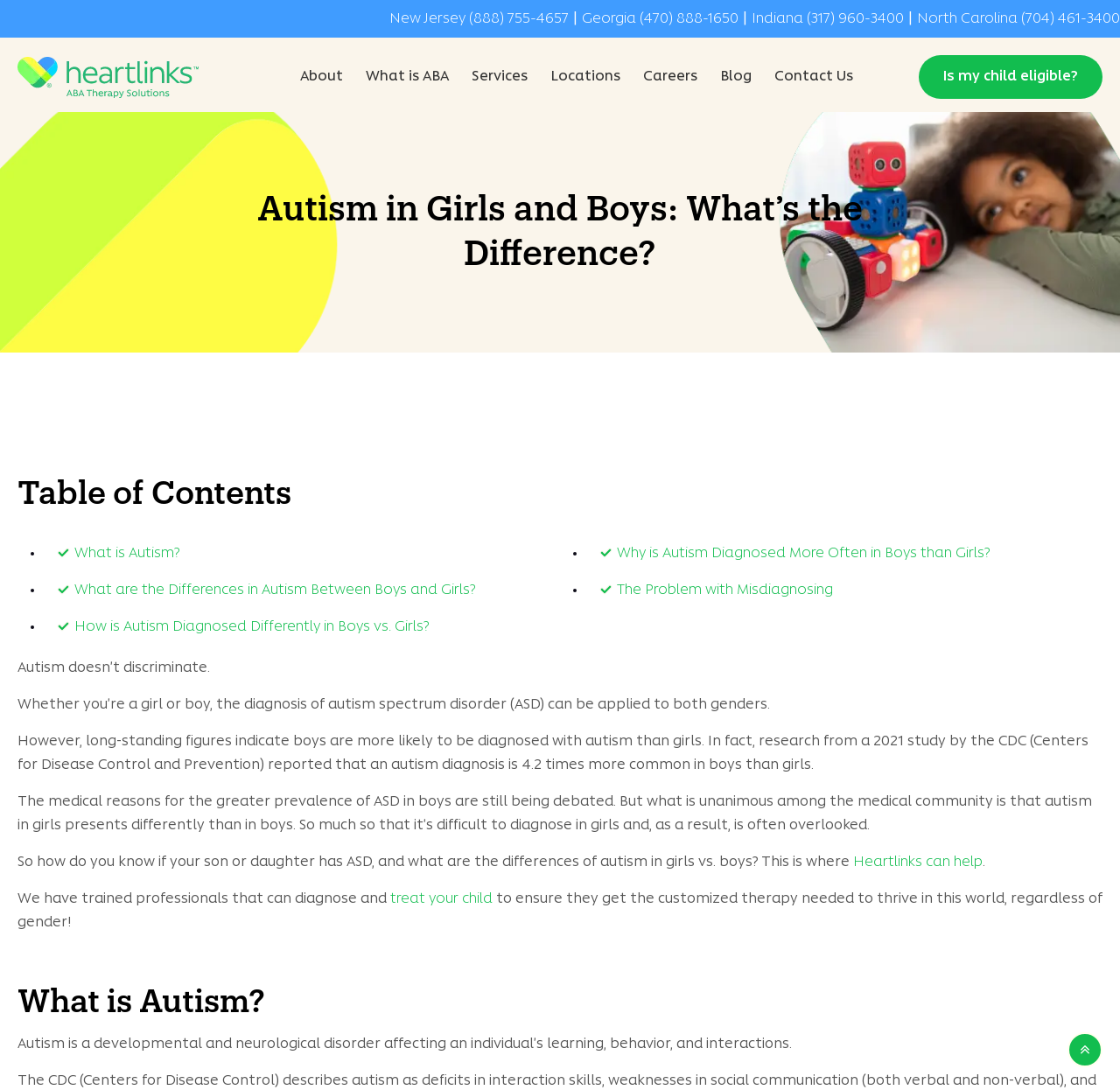With reference to the image, please provide a detailed answer to the following question: What organization is mentioned on the webpage?

I found the mention of 'Heartlinks' in the static text and links, which suggests that it is an organization related to autism diagnosis and treatment.